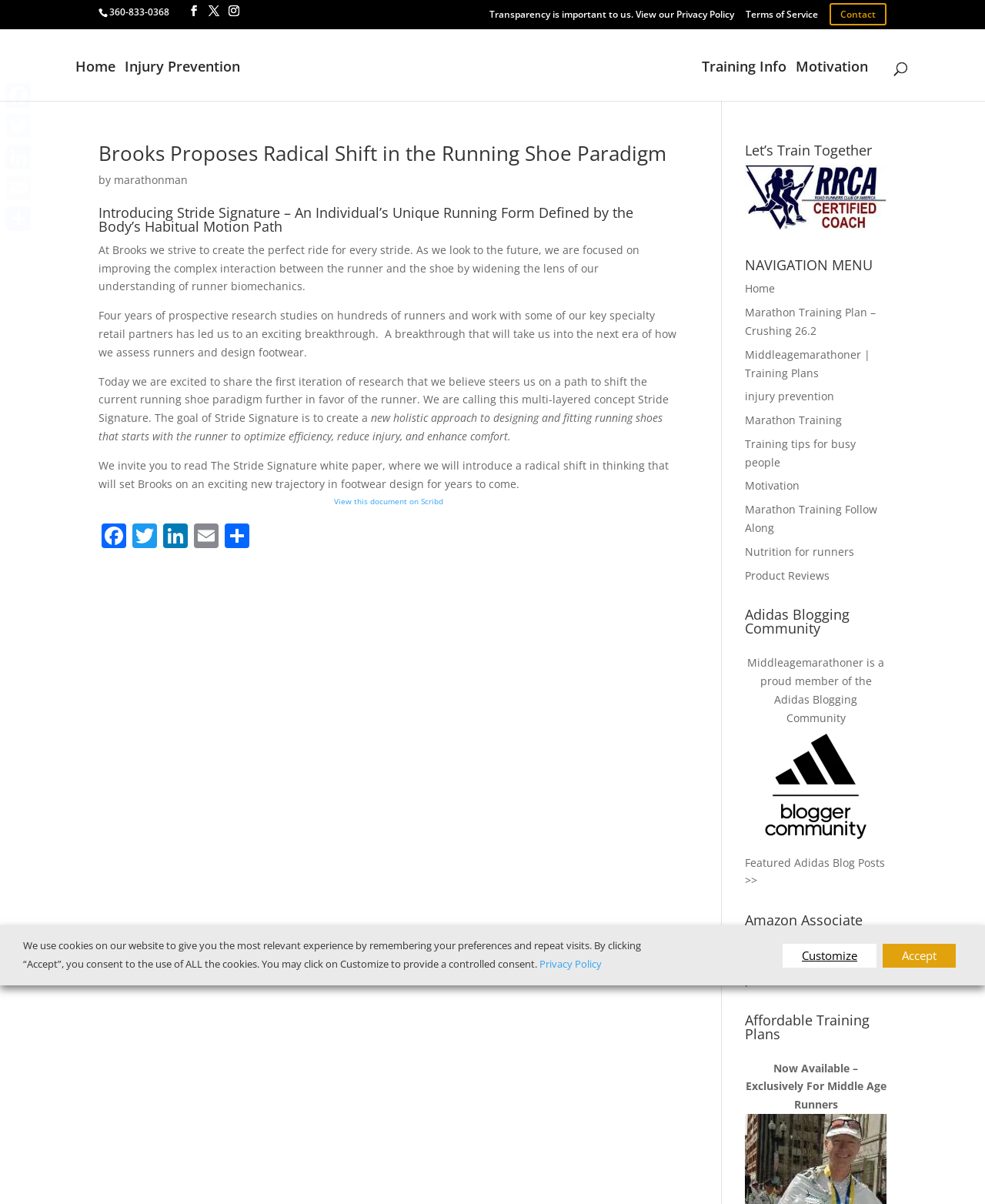Using the format (top-left x, top-left y, bottom-right x, bottom-right y), provide the bounding box coordinates for the described UI element. All values should be floating point numbers between 0 and 1: Nutrition for runners

[0.756, 0.452, 0.867, 0.464]